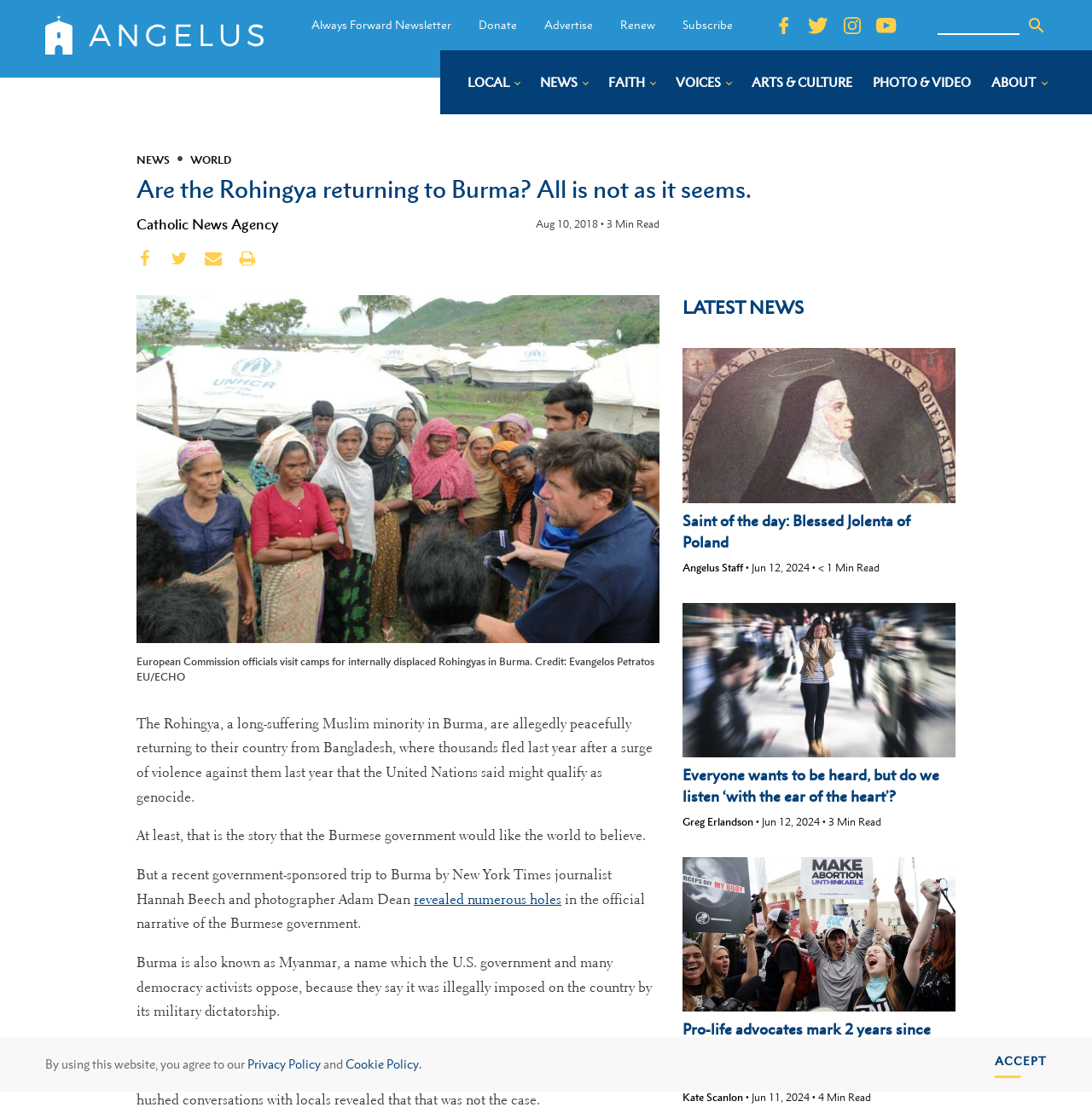Please identify the bounding box coordinates of the clickable area that will allow you to execute the instruction: "Search for something".

[0.858, 0.013, 0.958, 0.032]